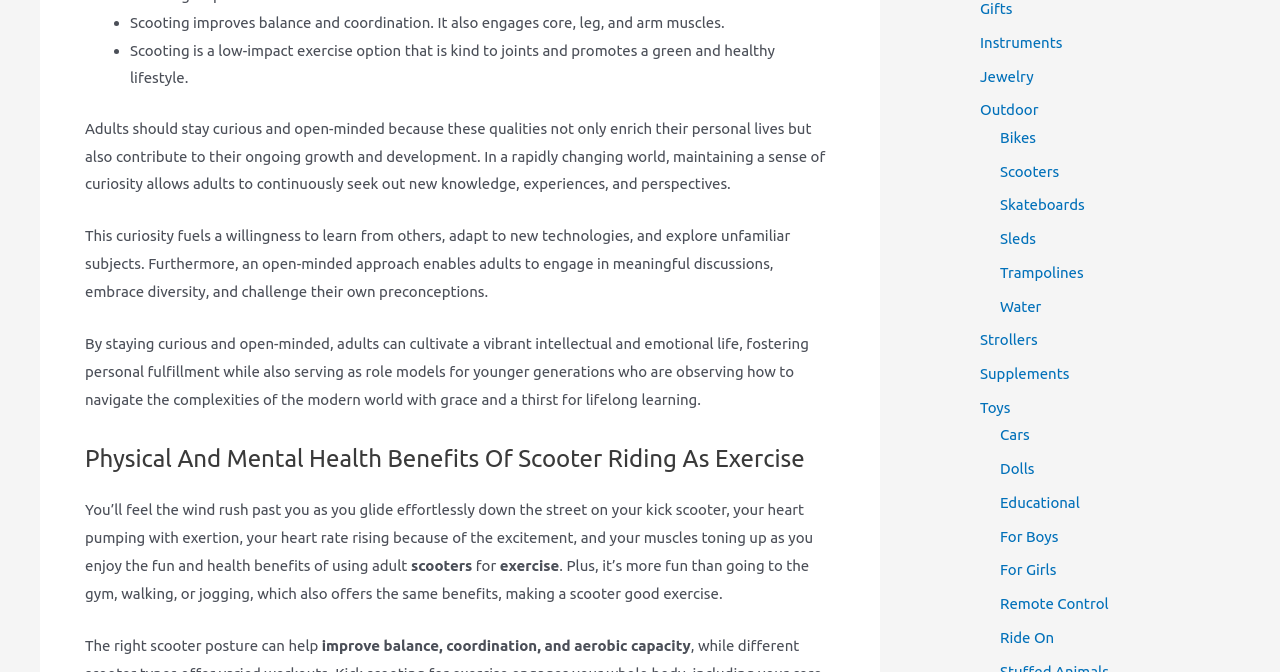What is the purpose of maintaining the right scooter posture? Observe the screenshot and provide a one-word or short phrase answer.

Improves balance and coordination